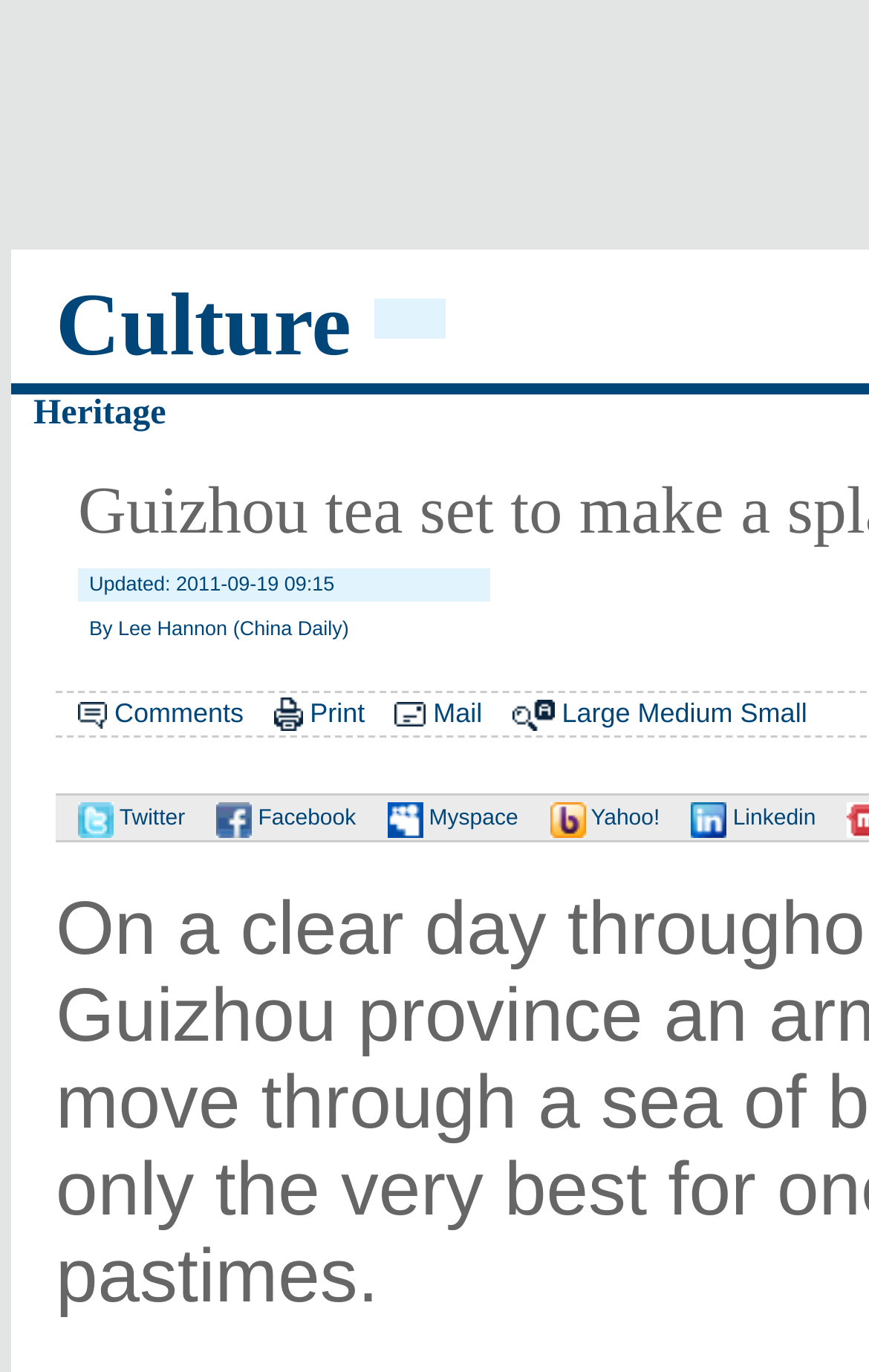Answer the following inquiry with a single word or phrase:
What is the category of the article?

Culture